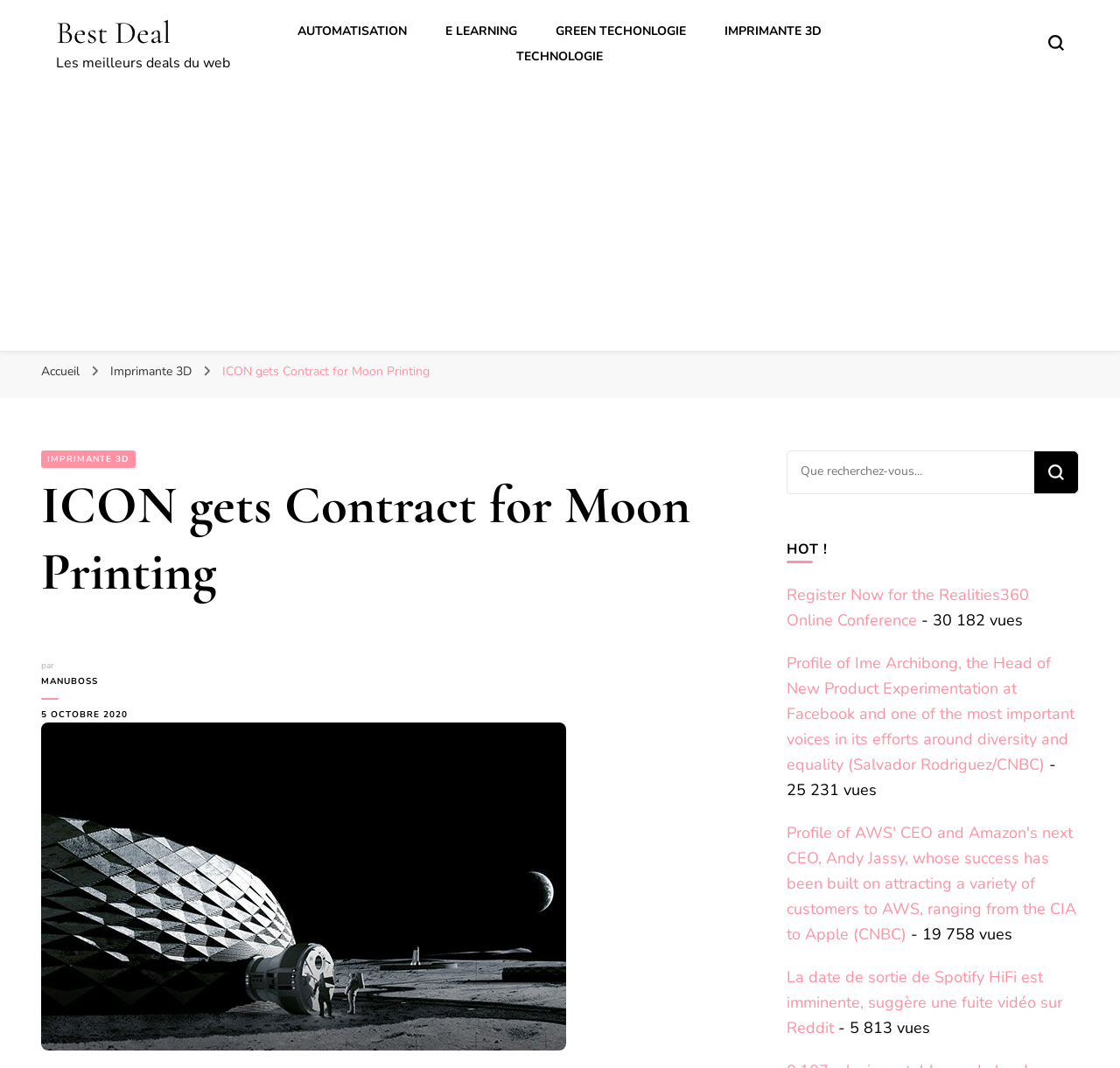Find the bounding box coordinates of the clickable element required to execute the following instruction: "Click on the 'Best Deal' link". Provide the coordinates as four float numbers between 0 and 1, i.e., [left, top, right, bottom].

[0.05, 0.013, 0.152, 0.048]